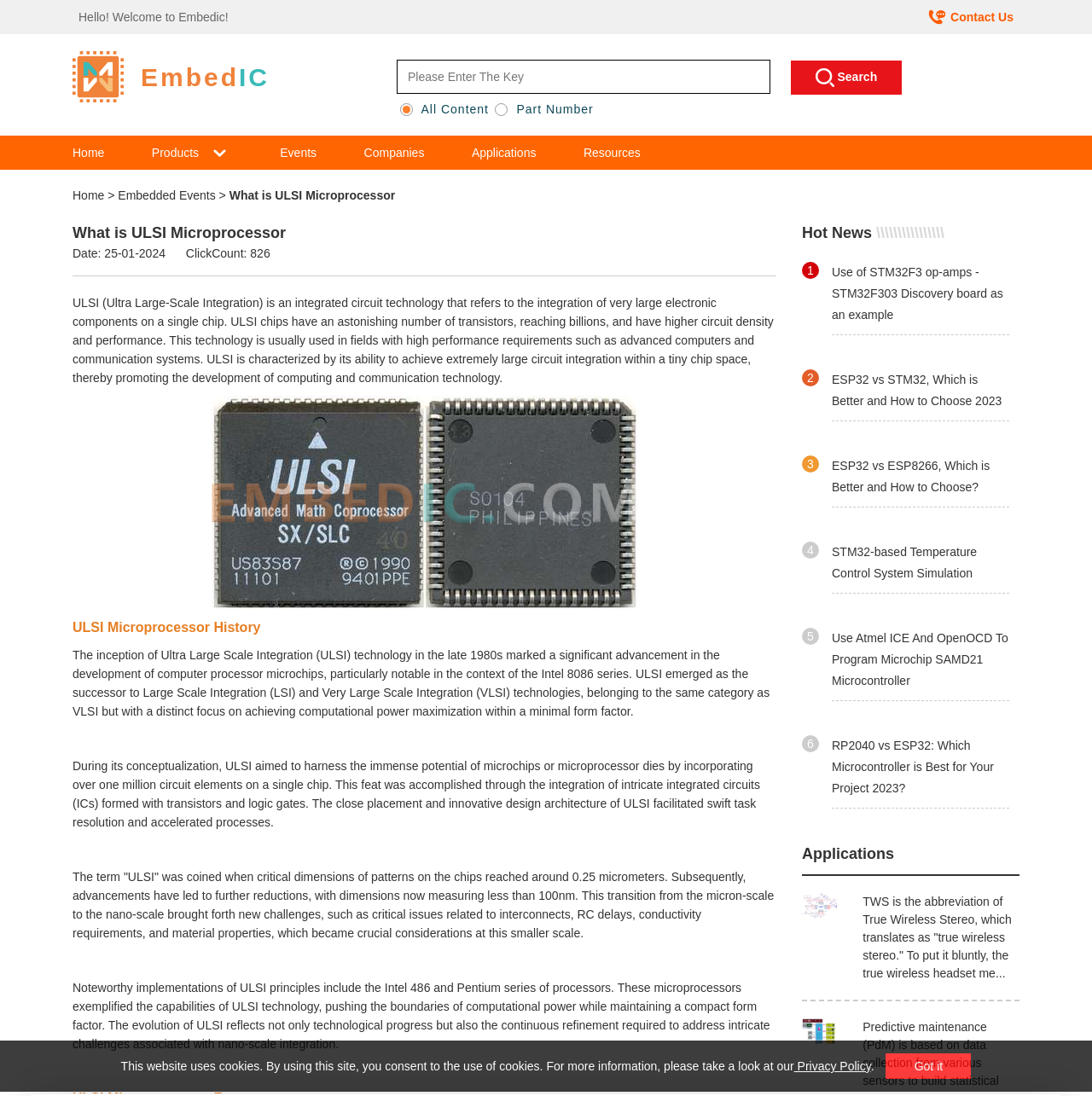Identify the bounding box coordinates of the region that should be clicked to execute the following instruction: "Enter a key in the search box".

[0.363, 0.054, 0.705, 0.086]